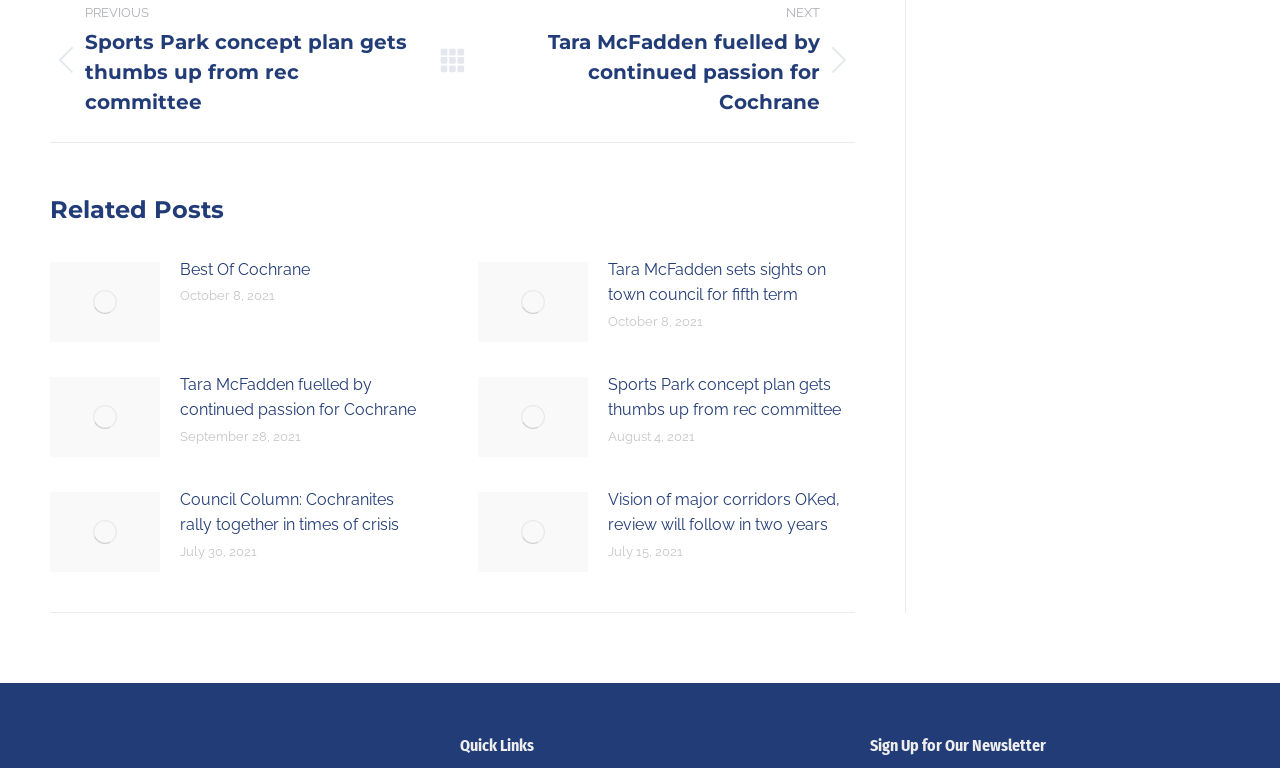Determine the bounding box coordinates of the clickable element to complete this instruction: "Visit HOME". Provide the coordinates in the format of four float numbers between 0 and 1, [left, top, right, bottom].

None